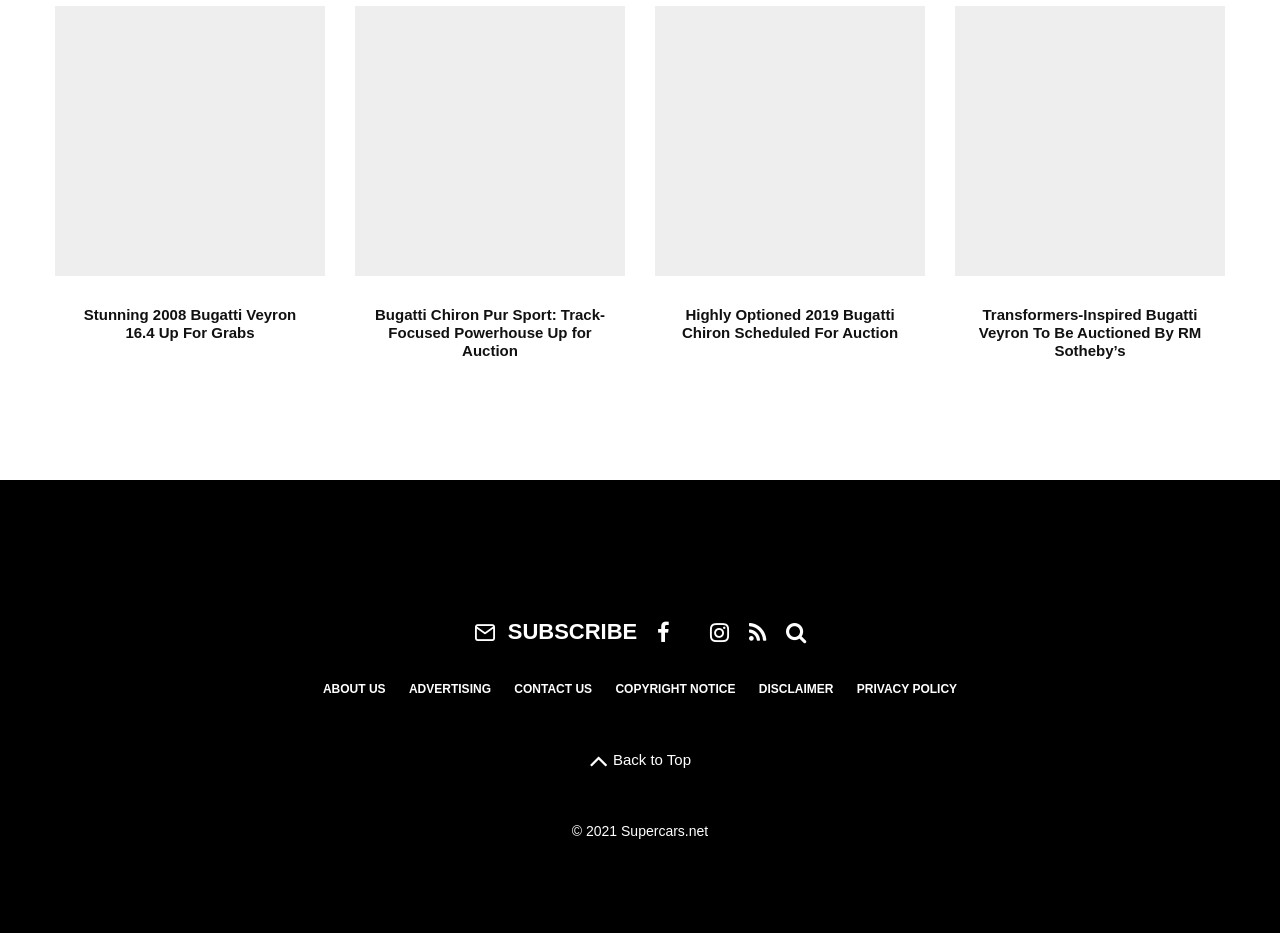Respond with a single word or phrase to the following question: What is the brand of the cars featured on this webpage?

Bugatti